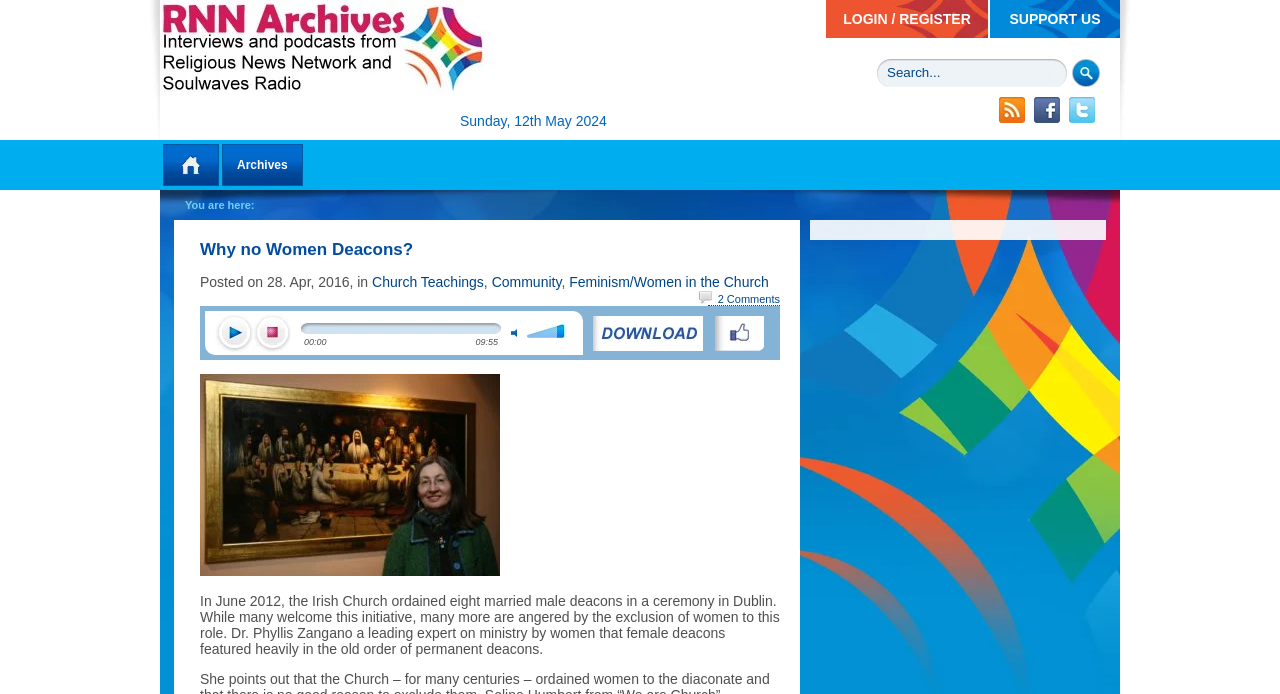Please determine the bounding box coordinates of the element's region to click in order to carry out the following instruction: "Click on SUPPORT US". The coordinates should be four float numbers between 0 and 1, i.e., [left, top, right, bottom].

[0.773, 0.0, 0.875, 0.055]